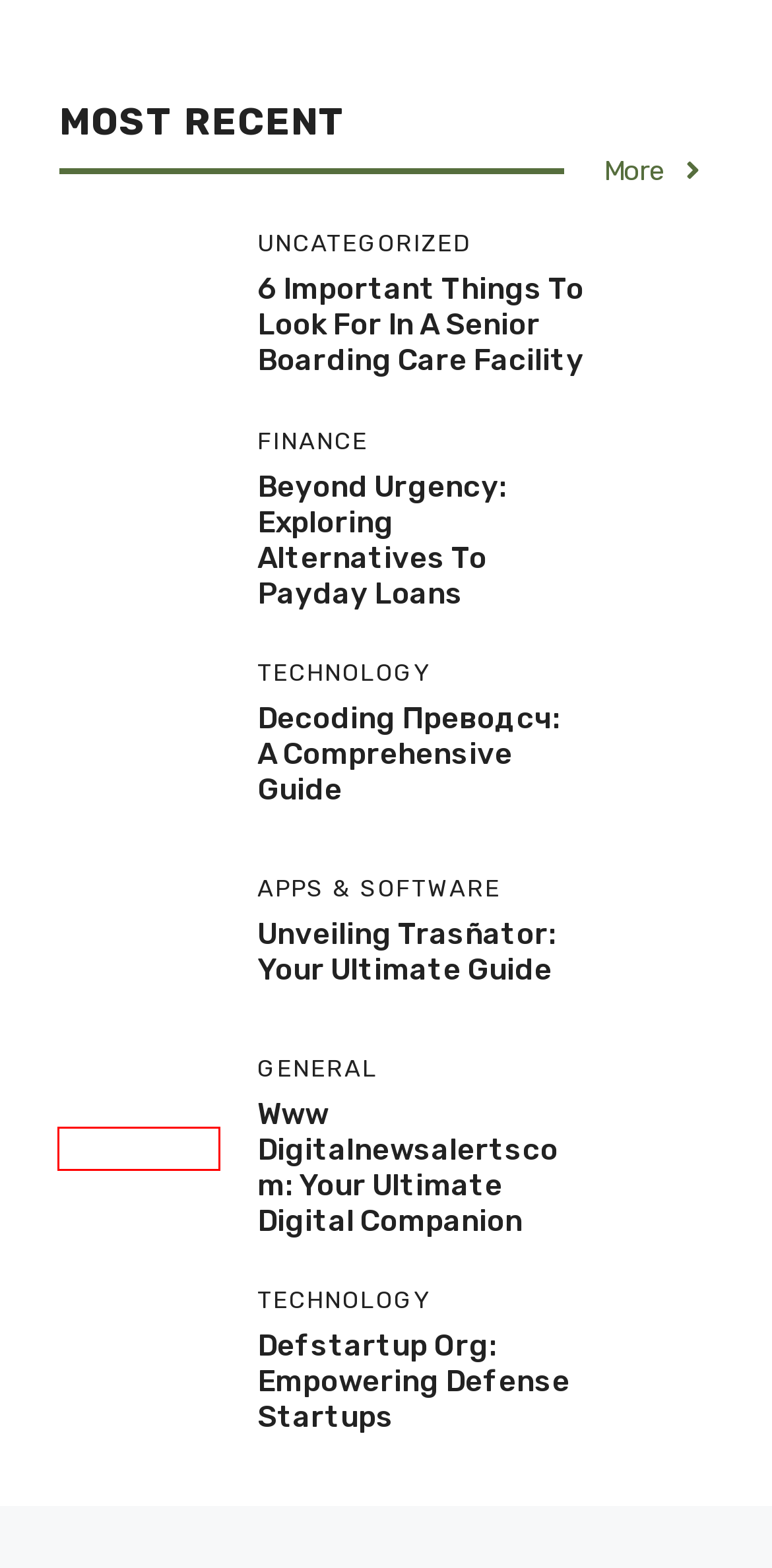You have a screenshot of a webpage where a red bounding box highlights a specific UI element. Identify the description that best matches the resulting webpage after the highlighted element is clicked. The choices are:
A. Defstartup org: Empowering Defense Startups - Crispme
B. Unveiling Trasñator: Your Ultimate Guide - Crispme
C. Decoding преводсч: A Comprehensive Guide - Crispme
D. 6 Important Things to Look for in a Senior Boarding Care Facility
E. Vlineperol Power Unleashed: A Comprehensive Guide - Crispme
F. www digitalnewsalertscom: Your Ultimate Digital Companion - Crispme
G. Sahara Desert Rose: A Journey into Nature's Masterpiece - Crispme
H. Beyond Urgency: Exploring Alternatives to Payday Loans - Crispme

F